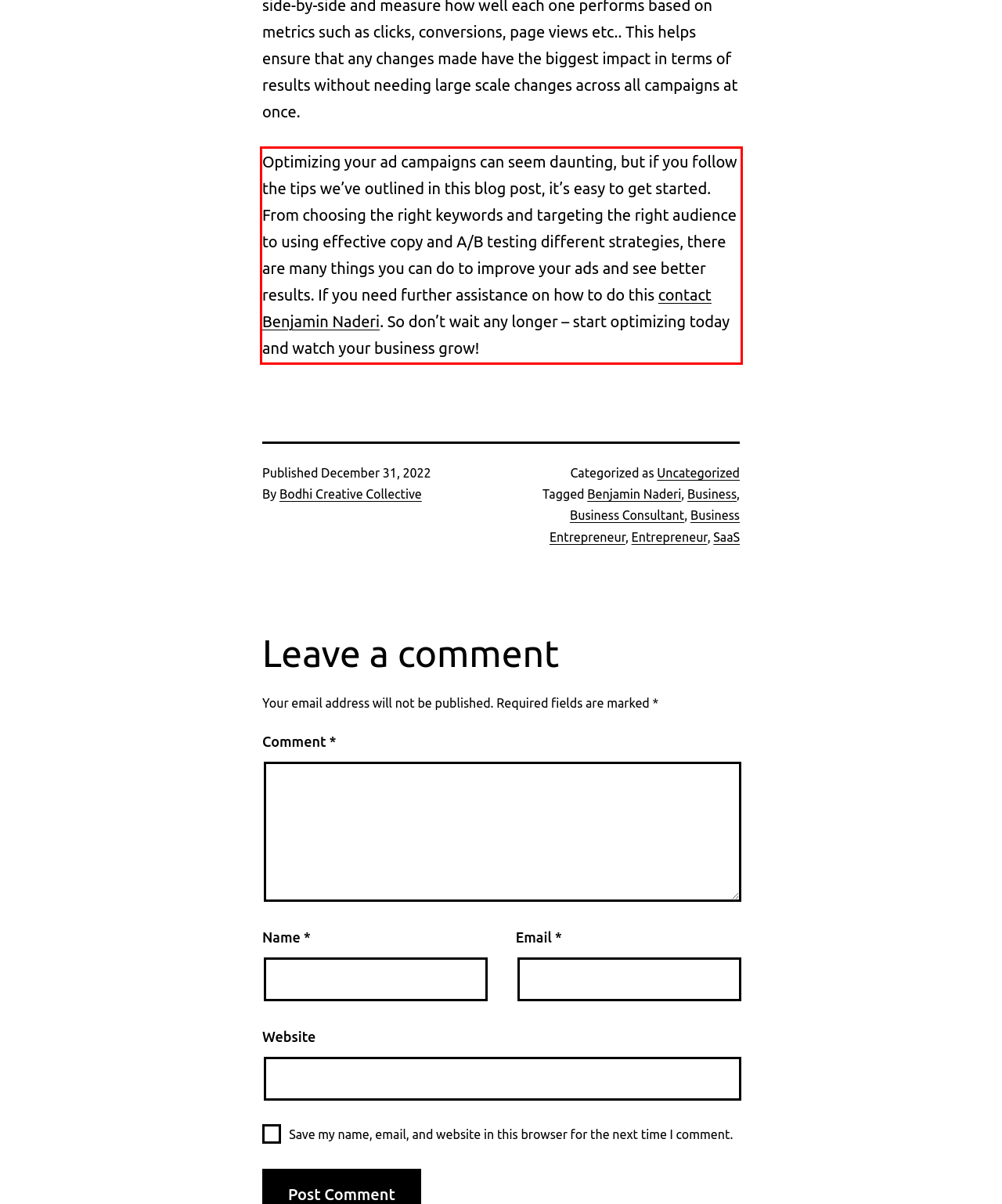From the screenshot of the webpage, locate the red bounding box and extract the text contained within that area.

Optimizing your ad campaigns can seem daunting, but if you follow the tips we’ve outlined in this blog post, it’s easy to get started. From choosing the right keywords and targeting the right audience to using effective copy and A/B testing different strategies, there are many things you can do to improve your ads and see better results. If you need further assistance on how to do this contact Benjamin Naderi. So don’t wait any longer – start optimizing today and watch your business grow!